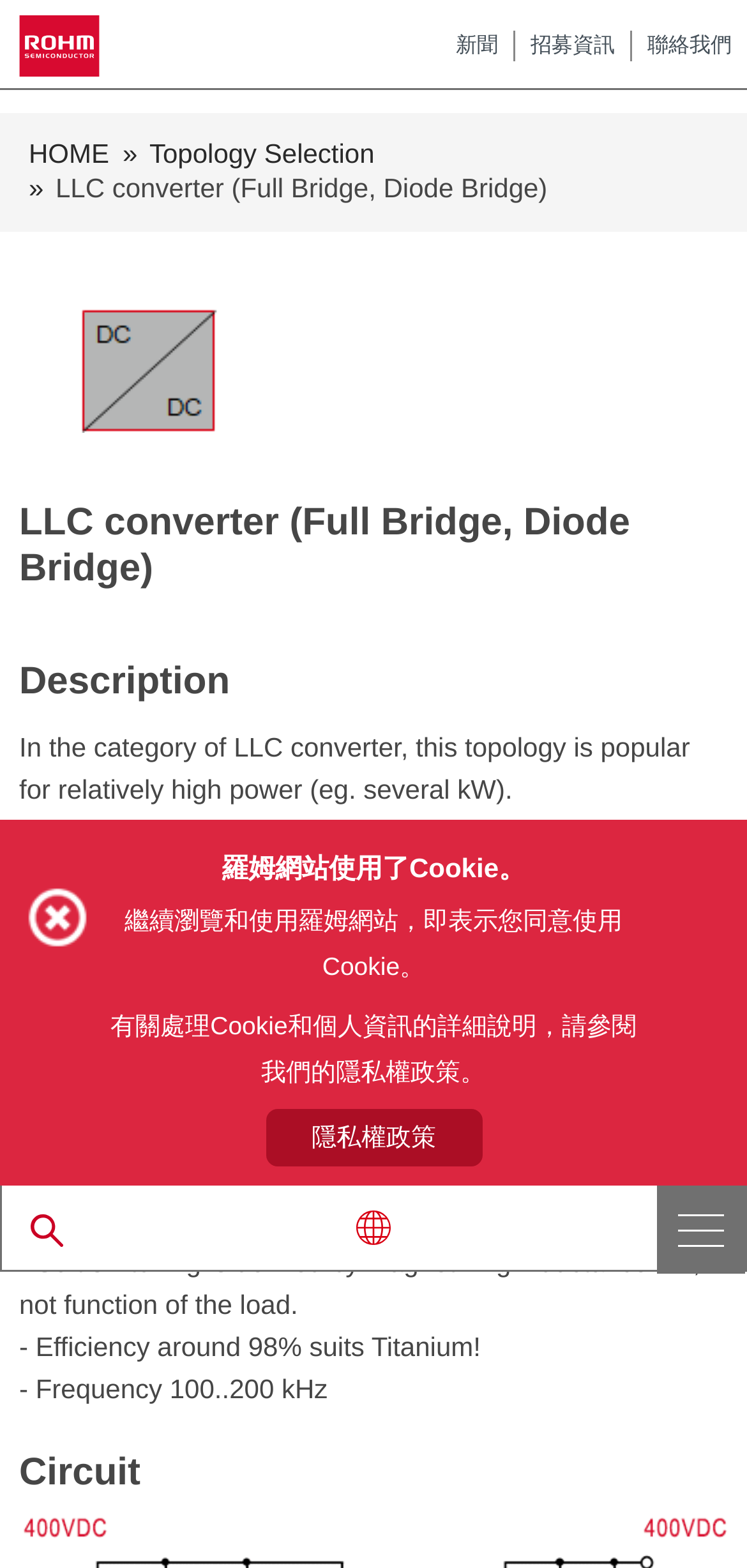What is the name of the company on the top left?
Using the image as a reference, give a one-word or short phrase answer.

ROHM